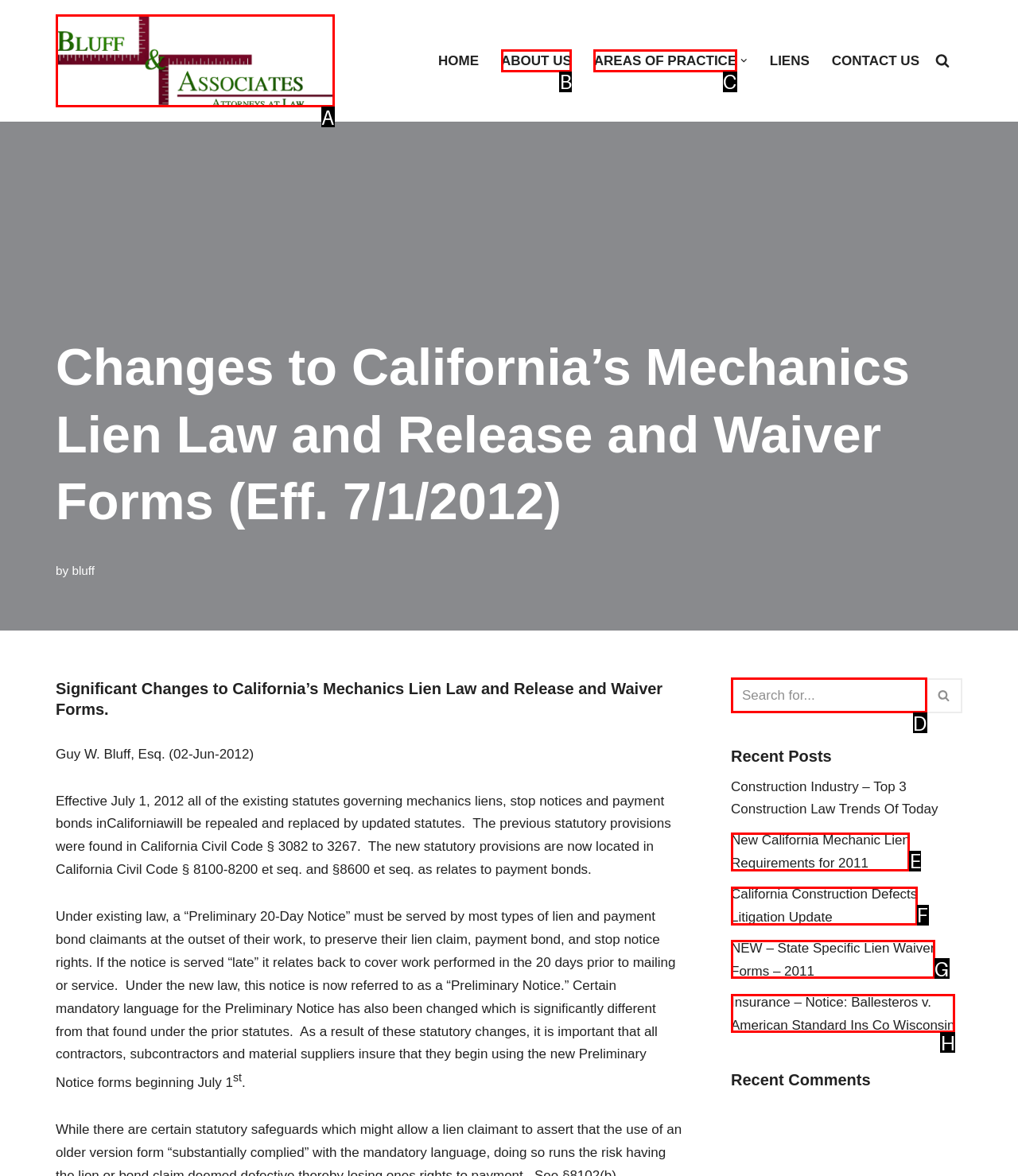Tell me which one HTML element best matches the description: California Construction Defects Litigation Update Answer with the option's letter from the given choices directly.

F